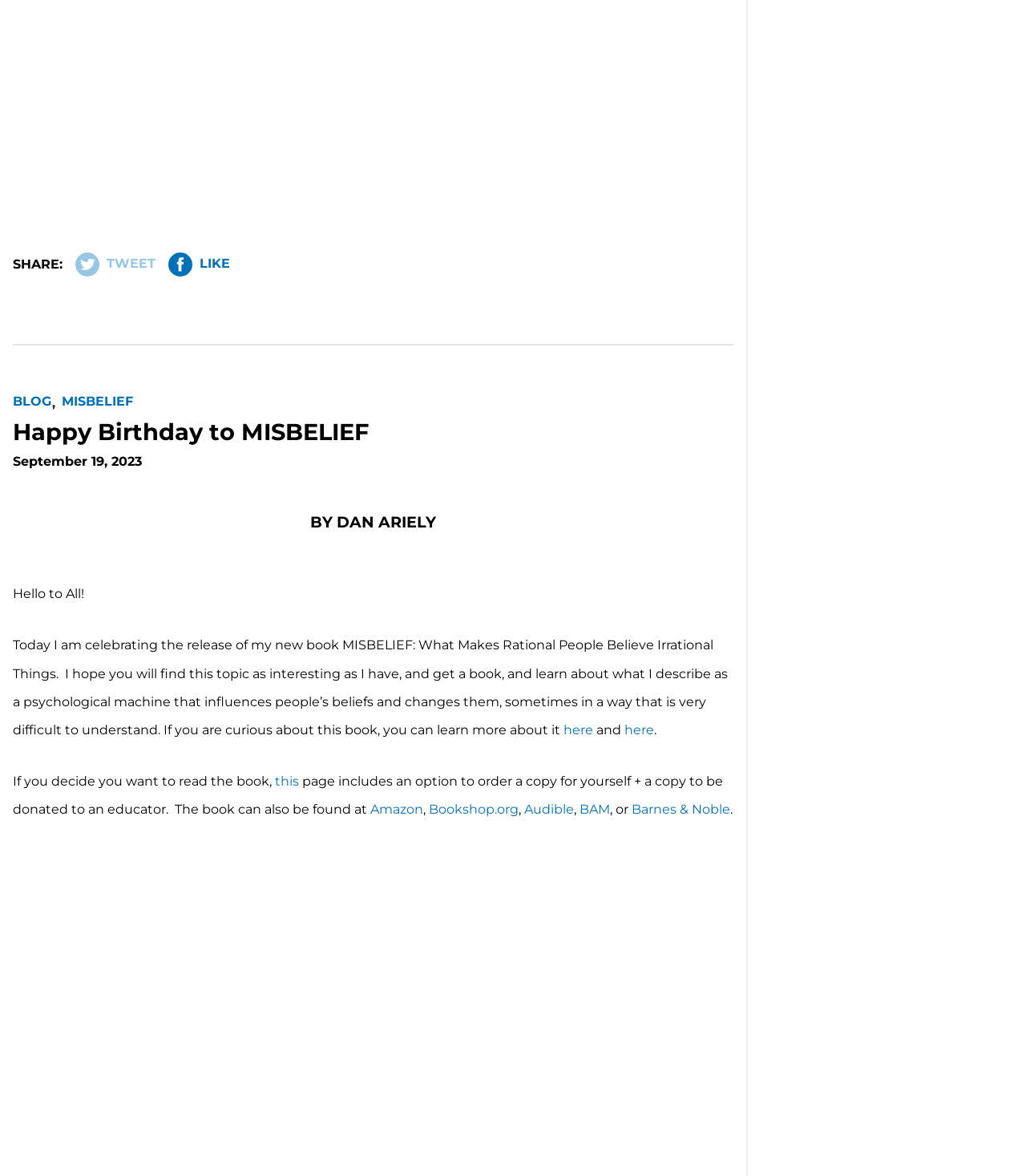Find the bounding box coordinates of the clickable area required to complete the following action: "Share the page".

[0.012, 0.077, 0.167, 0.09]